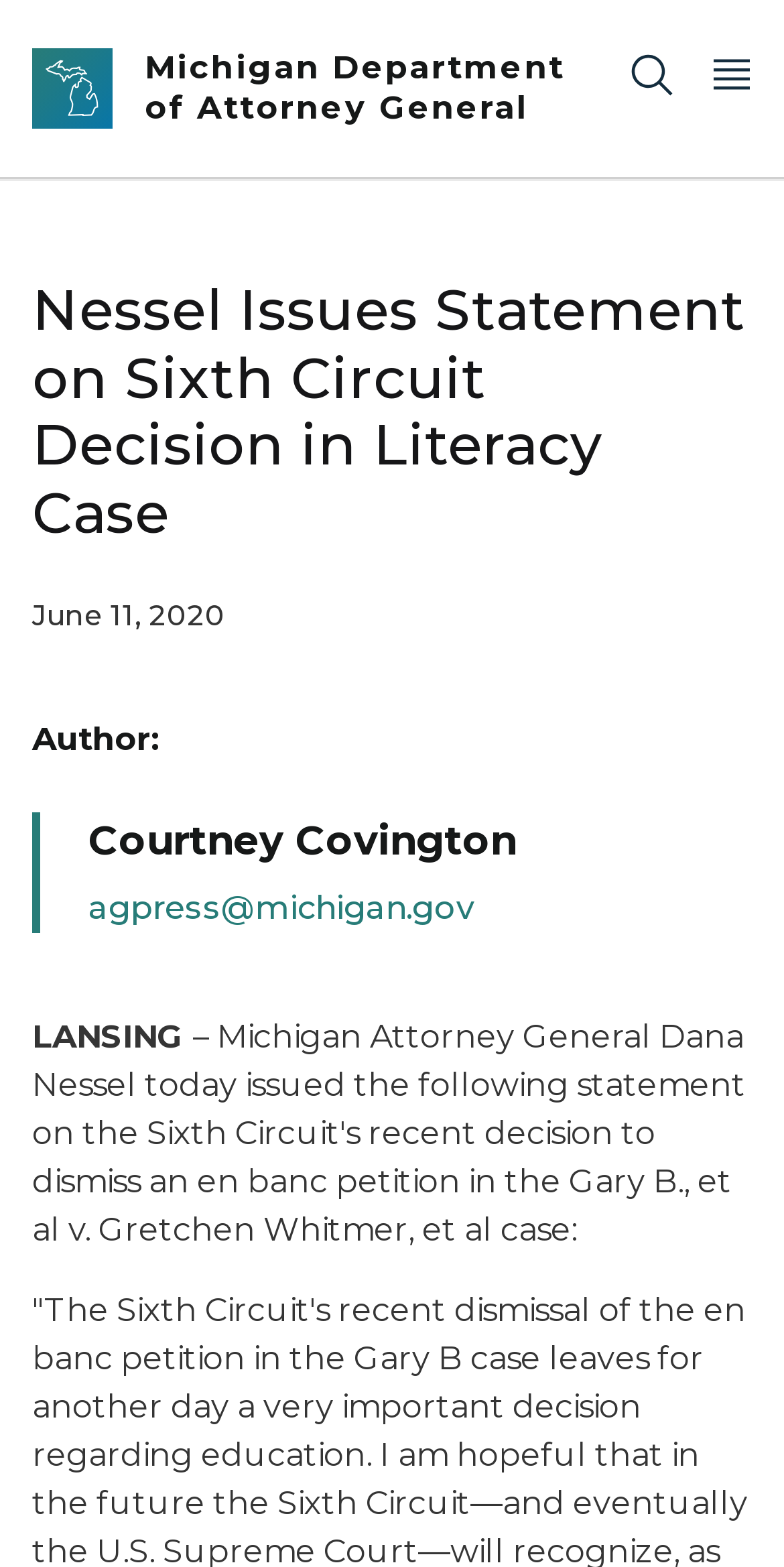Locate and generate the text content of the webpage's heading.

Nessel Issues Statement on Sixth Circuit Decision in Literacy Case